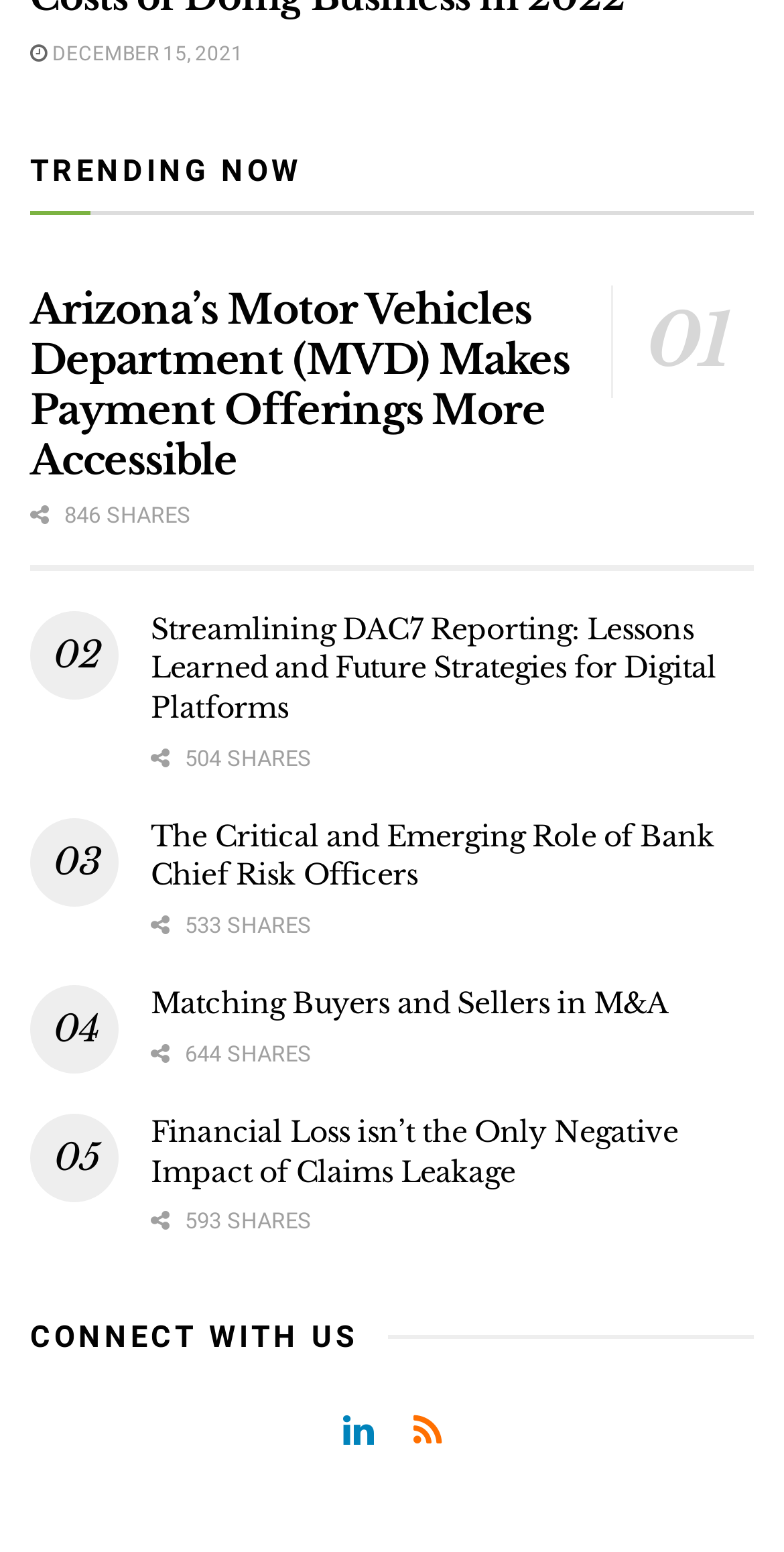Answer the following query with a single word or phrase:
How many trending articles are there?

5